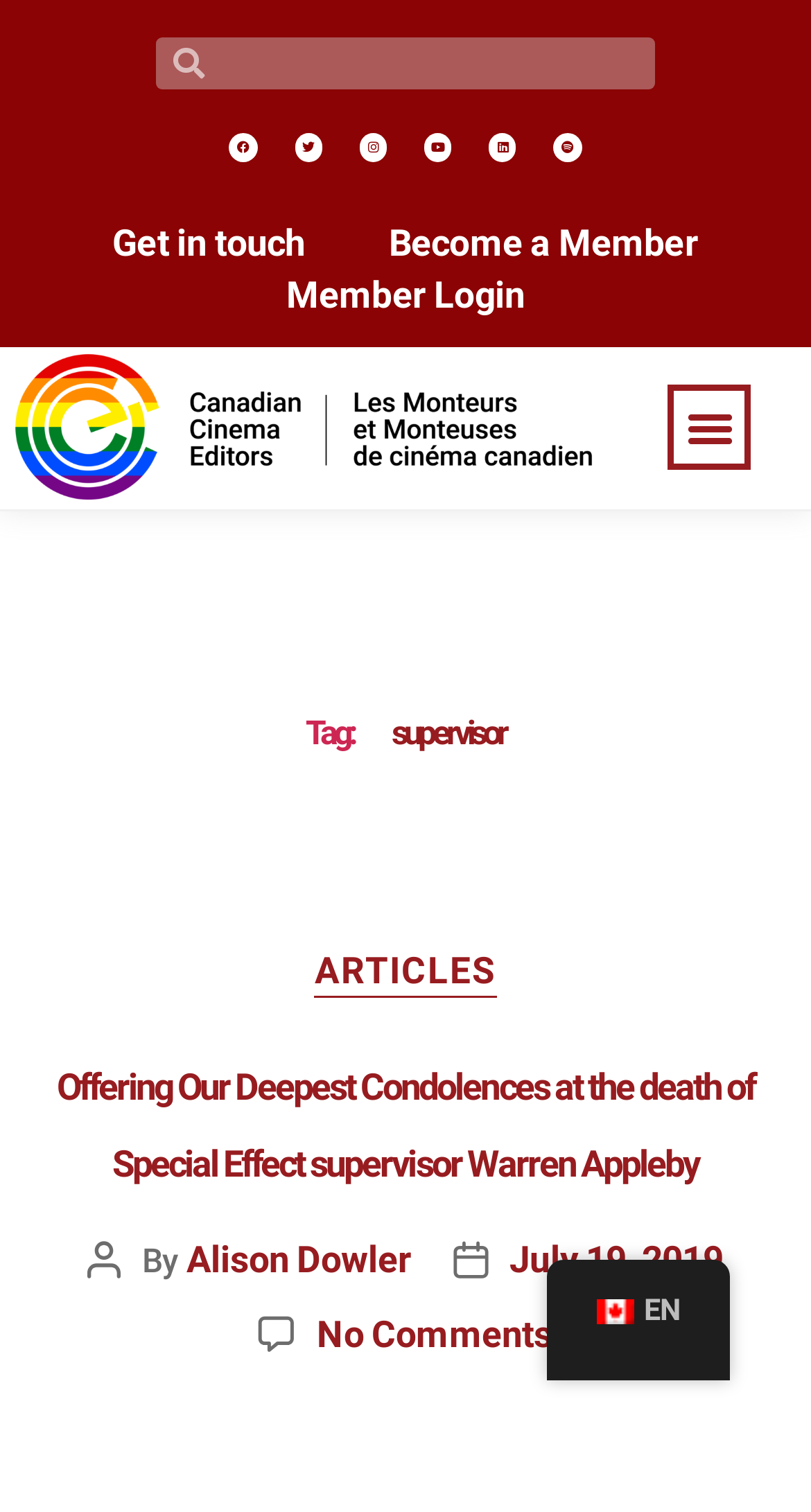Describe all significant elements and features of the webpage.

This webpage is an archive page for the tag "supervisor" on the Canadian Cinema Editors website. At the top, there is a search bar with a searchbox labeled "Search". Below the search bar, there are social media links to Facebook, Twitter, Instagram, YouTube, LinkedIn, and Spotify, aligned horizontally. 

To the left of the social media links, there are three links: "Get in touch", "Become a Member", and "Member Login". On the right side, there is a "Menu Toggle" button. 

Below these elements, there is a header section with a heading "Tag: supervisor". Underneath, there is another section with a heading "Offering Our Deepest Condolences at the death of Special Effect supervisor Warren Appleby", which appears to be an article title. This article has a link to the full article, and it is attributed to "Alison Dowler" with a publication date of "July 19, 2019". There is also a link to "No Comments" on the article. 

At the bottom of the page, there is a language selection link "en_CA EN" with a small flag icon next to it.